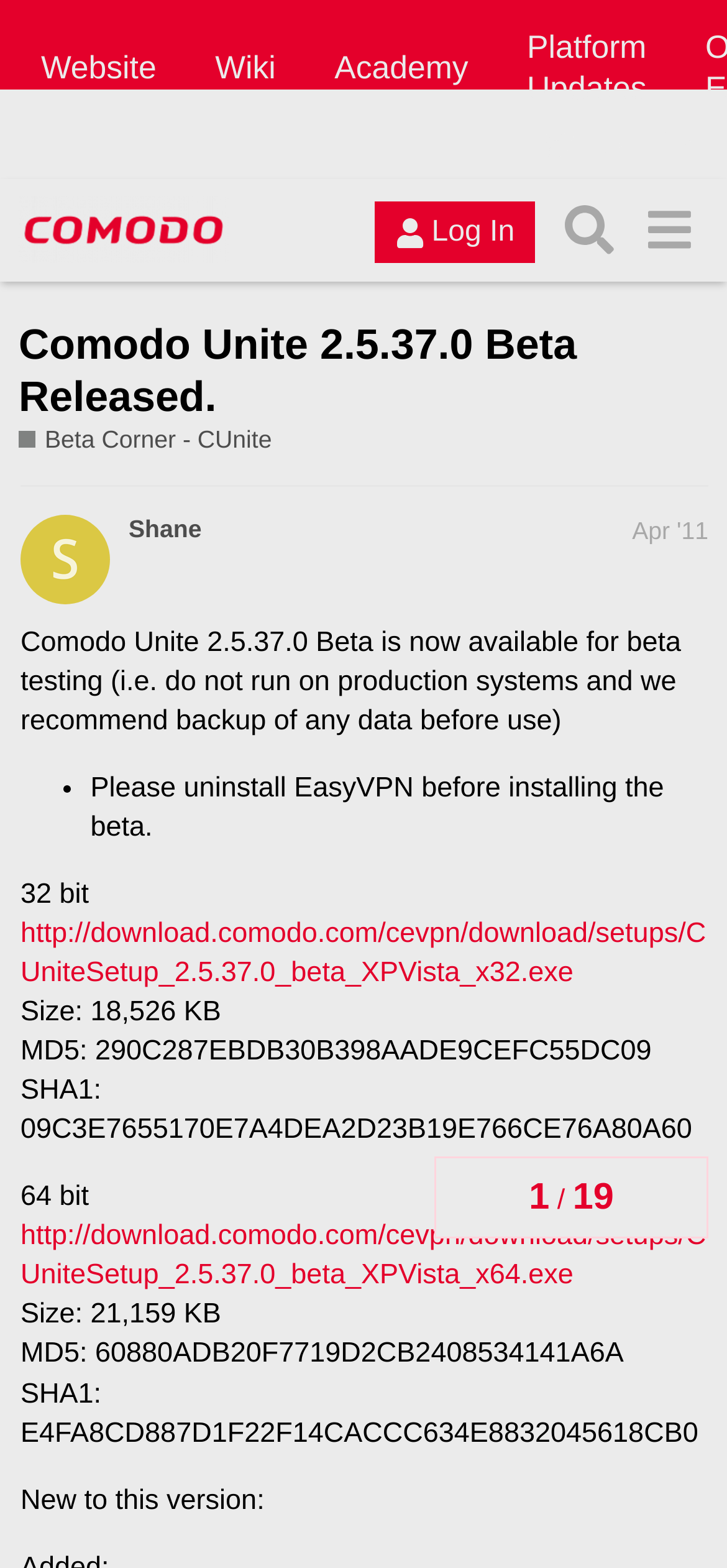Please examine the image and provide a detailed answer to the question: What is the size of the 32-bit setup file?

The size of the 32-bit setup file is mentioned in the text 'Size: 18,526 KB' which is below the link for downloading the 32-bit setup file.